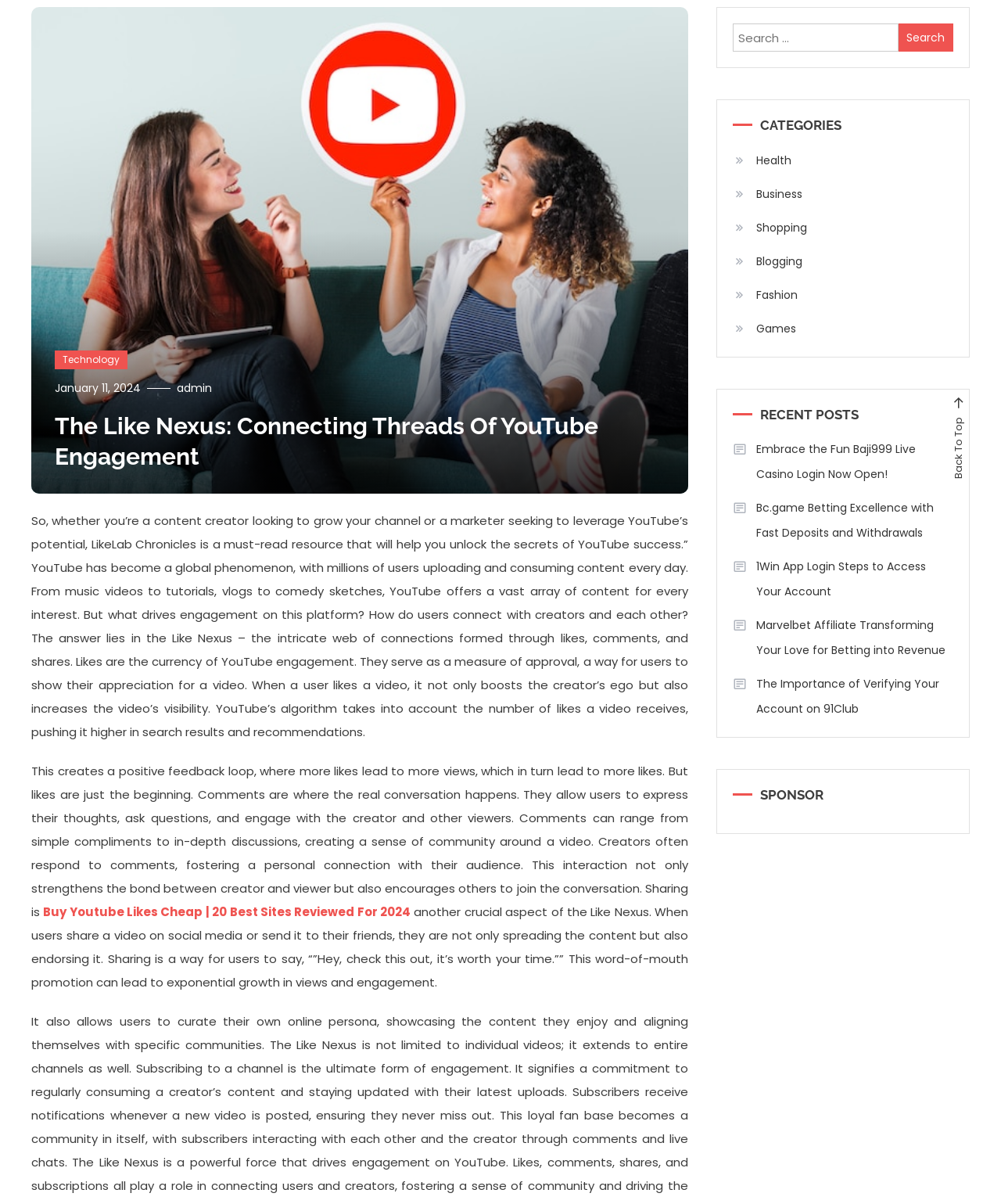Given the webpage screenshot, identify the bounding box of the UI element that matches this description: "Technology".

[0.055, 0.291, 0.127, 0.307]